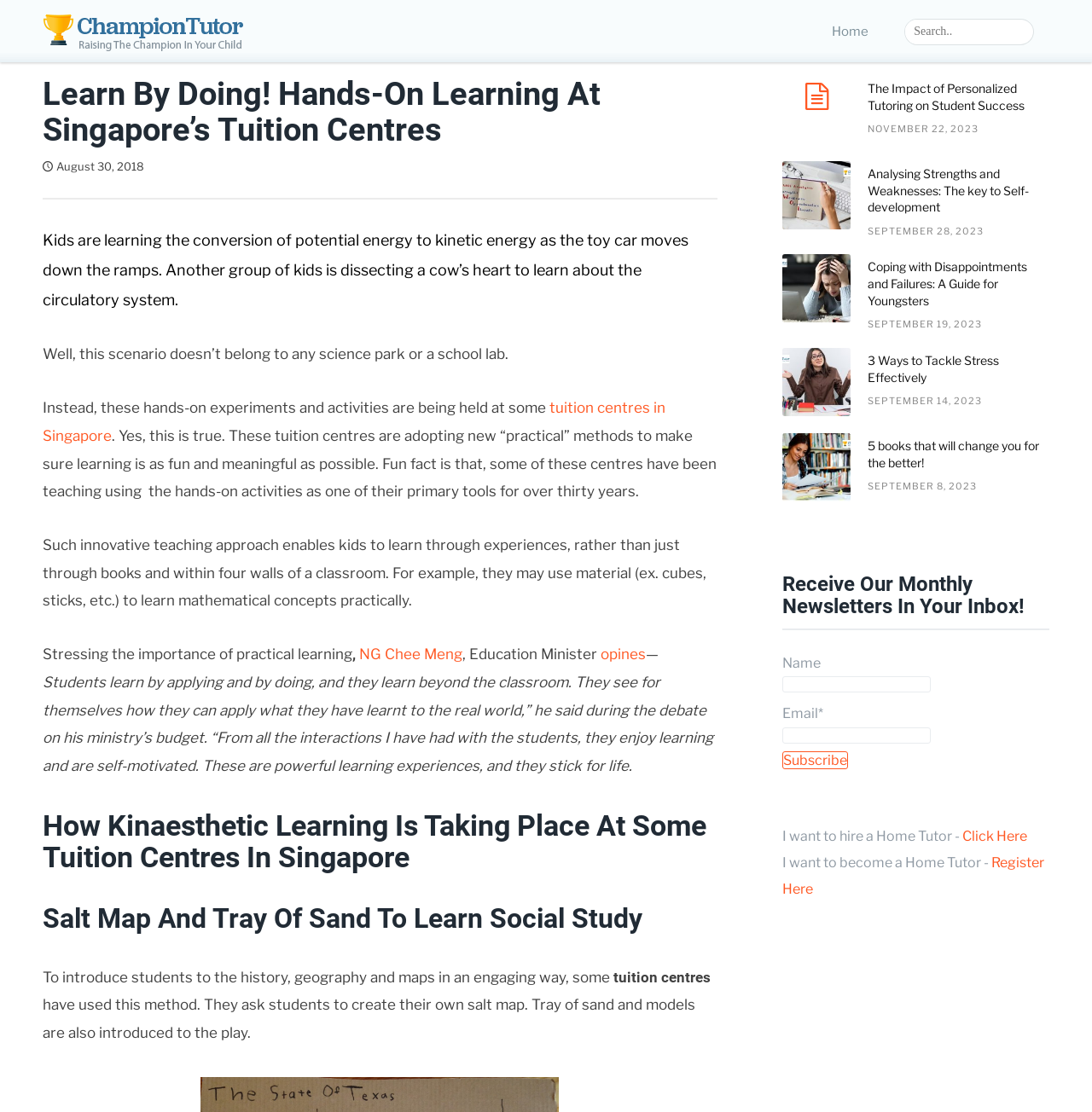Find the bounding box coordinates for the area that should be clicked to accomplish the instruction: "Subscribe to the monthly newsletters".

[0.717, 0.676, 0.777, 0.692]